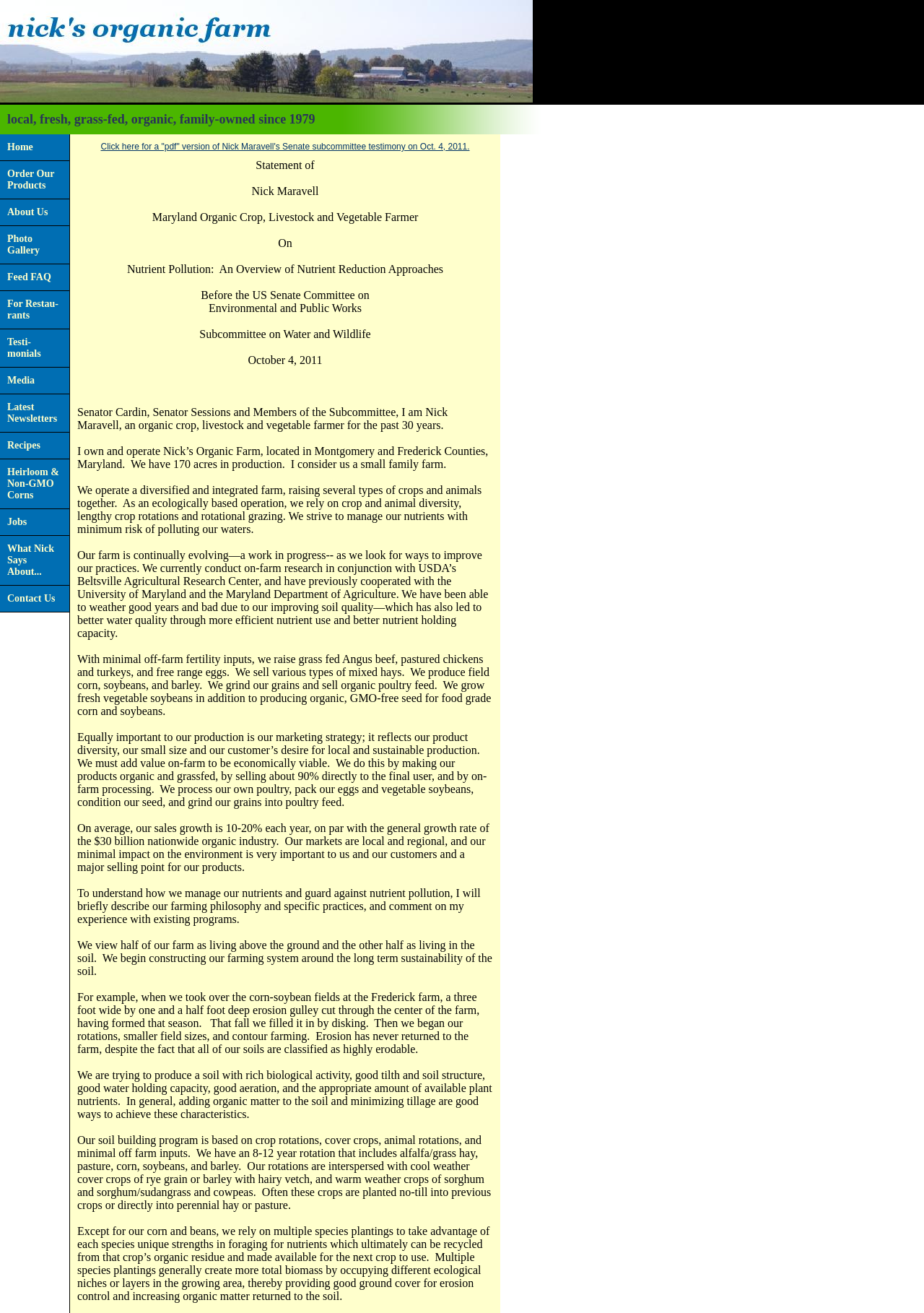Please indicate the bounding box coordinates for the clickable area to complete the following task: "Check Feed FAQ". The coordinates should be specified as four float numbers between 0 and 1, i.e., [left, top, right, bottom].

[0.0, 0.201, 0.075, 0.222]